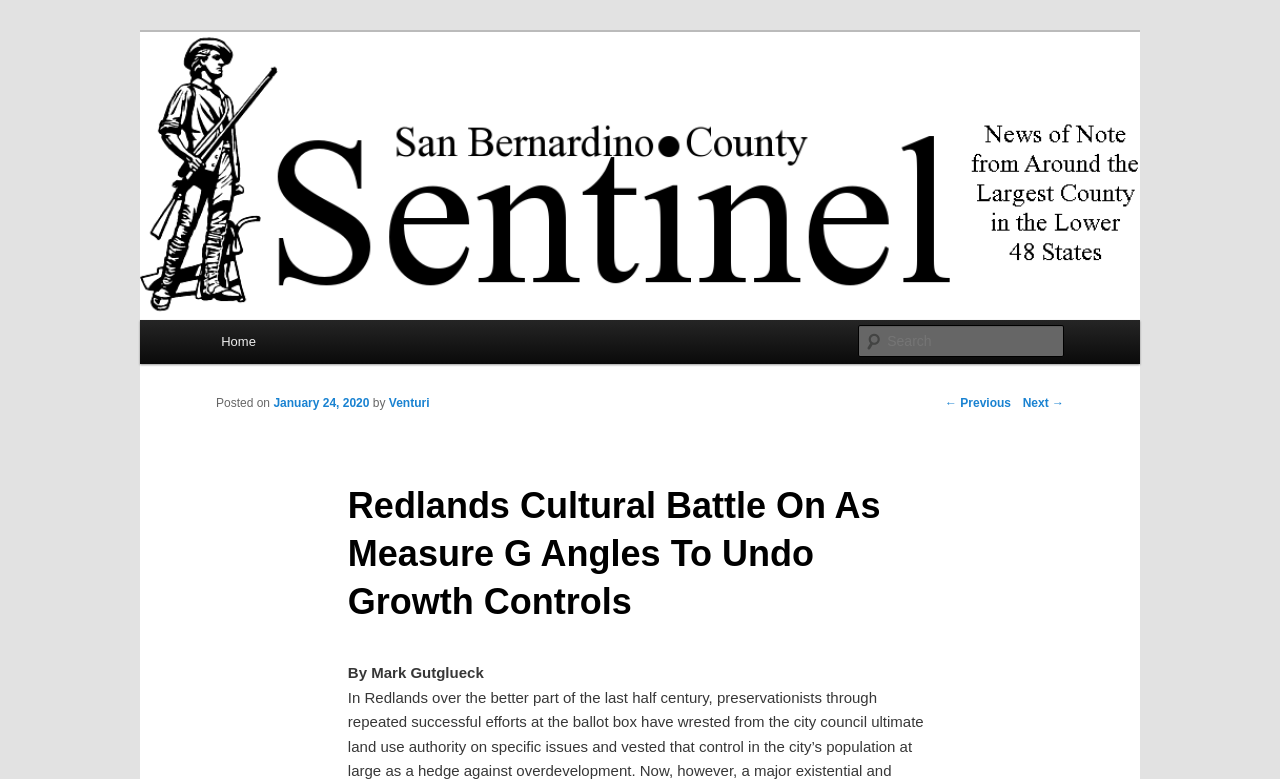Using the information in the image, could you please answer the following question in detail:
What is the main topic of the article?

The main topic of the article can be inferred from the heading element that says 'Redlands Cultural Battle On As Measure G Angles To Undo Growth Controls', which is the title of the article.